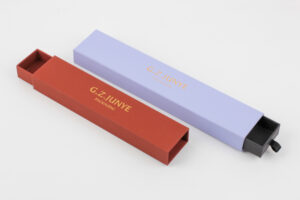What is the shape of the jewelry packaging boxes?
Look at the image and respond with a one-word or short-phrase answer.

Rectangular